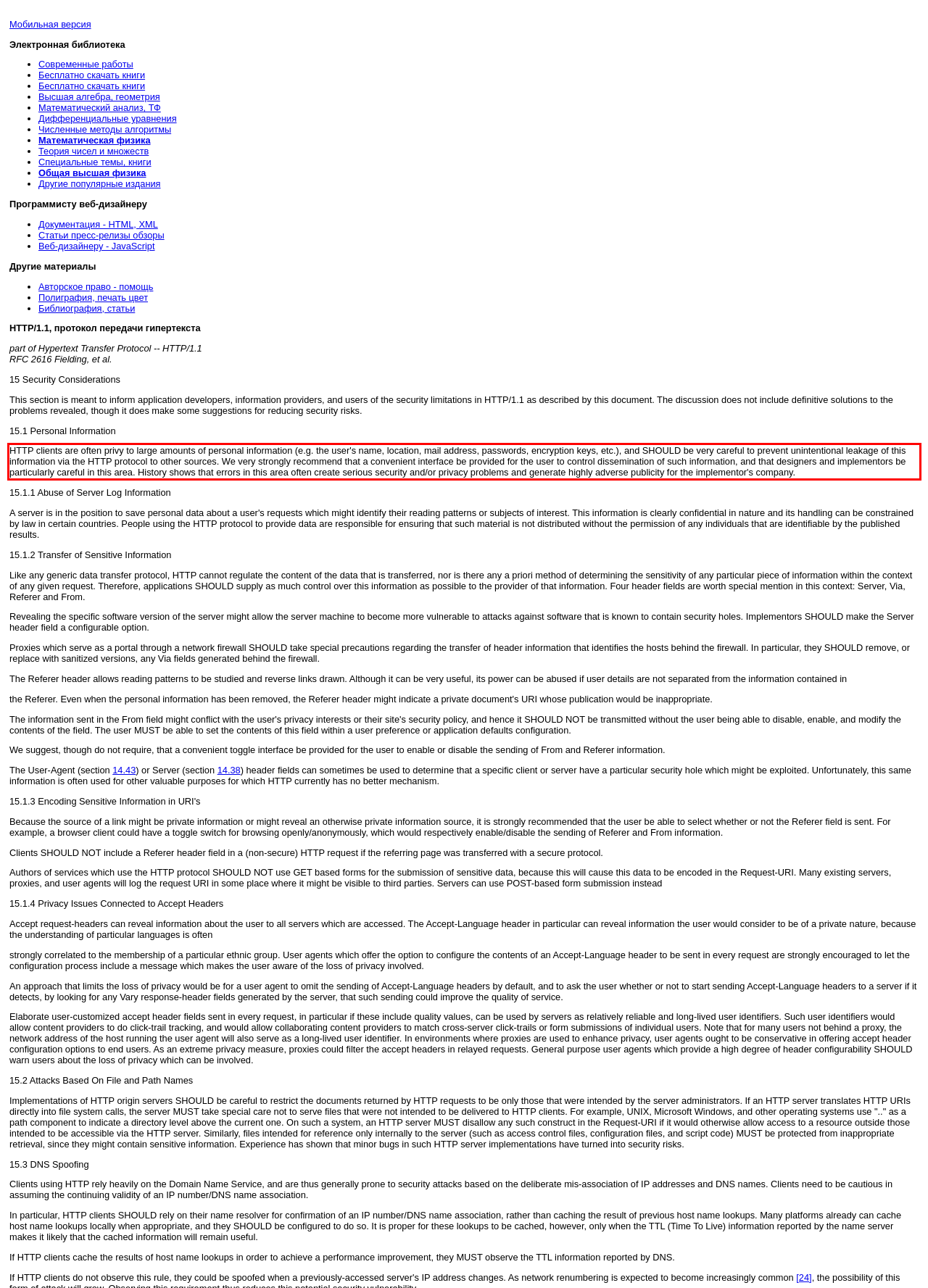Given a screenshot of a webpage containing a red bounding box, perform OCR on the text within this red bounding box and provide the text content.

HTTP clients are often privy to large amounts of personal information (e.g. the user's name, location, mail address, passwords, encryption keys, etc.), and SHOULD be very careful to prevent unintentional leakage of this information via the HTTP protocol to other sources. We very strongly recommend that a convenient interface be provided for the user to control dissemination of such information, and that designers and implementors be particularly careful in this area. History shows that errors in this area often create serious security and/or privacy problems and generate highly adverse publicity for the implementor's company.